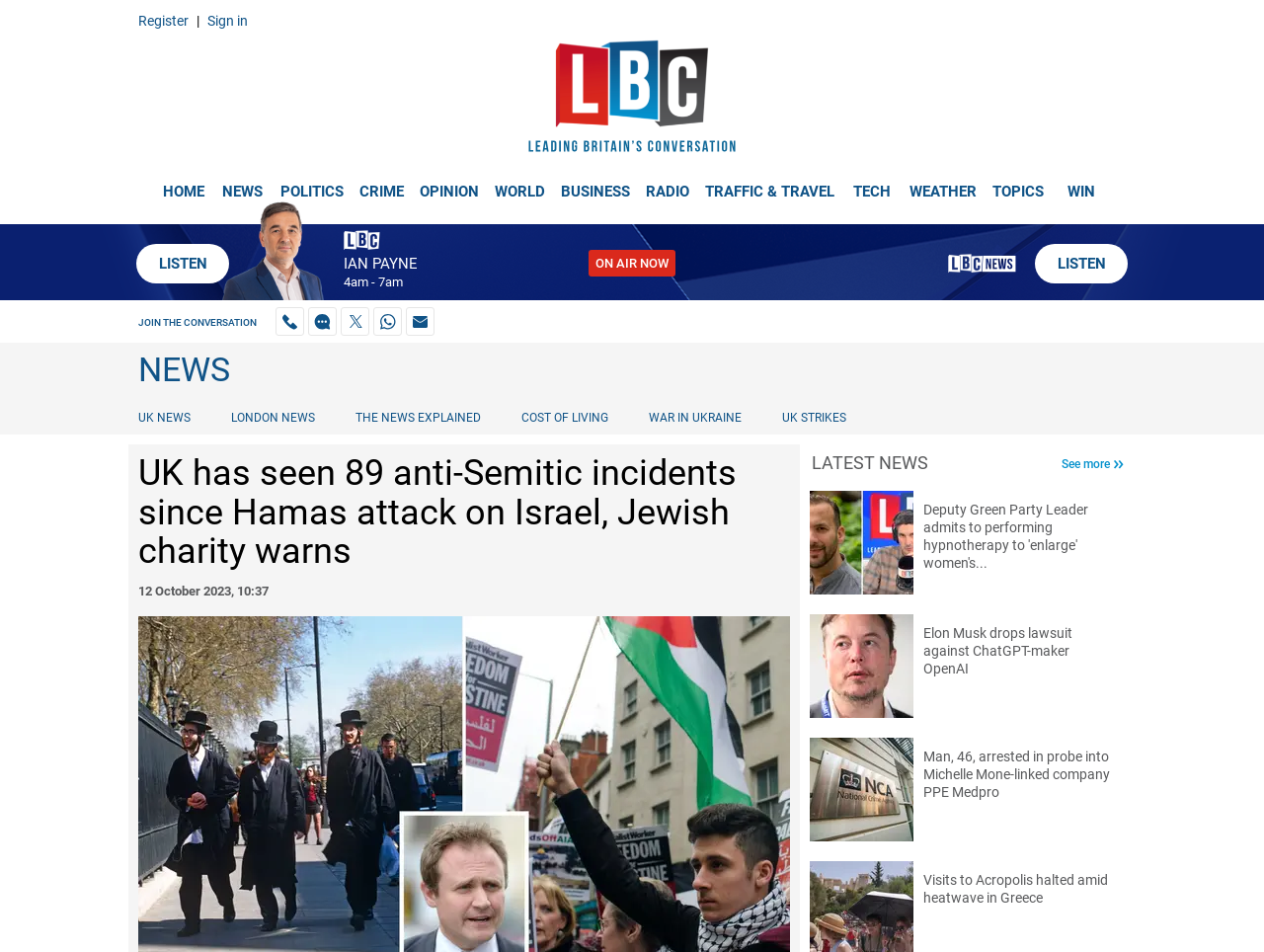Based on the image, please elaborate on the answer to the following question:
What is the topic of the news article below the main heading?

I found the answer by looking at the section below the main heading, where the topic 'Latest News' is displayed along with several news articles.